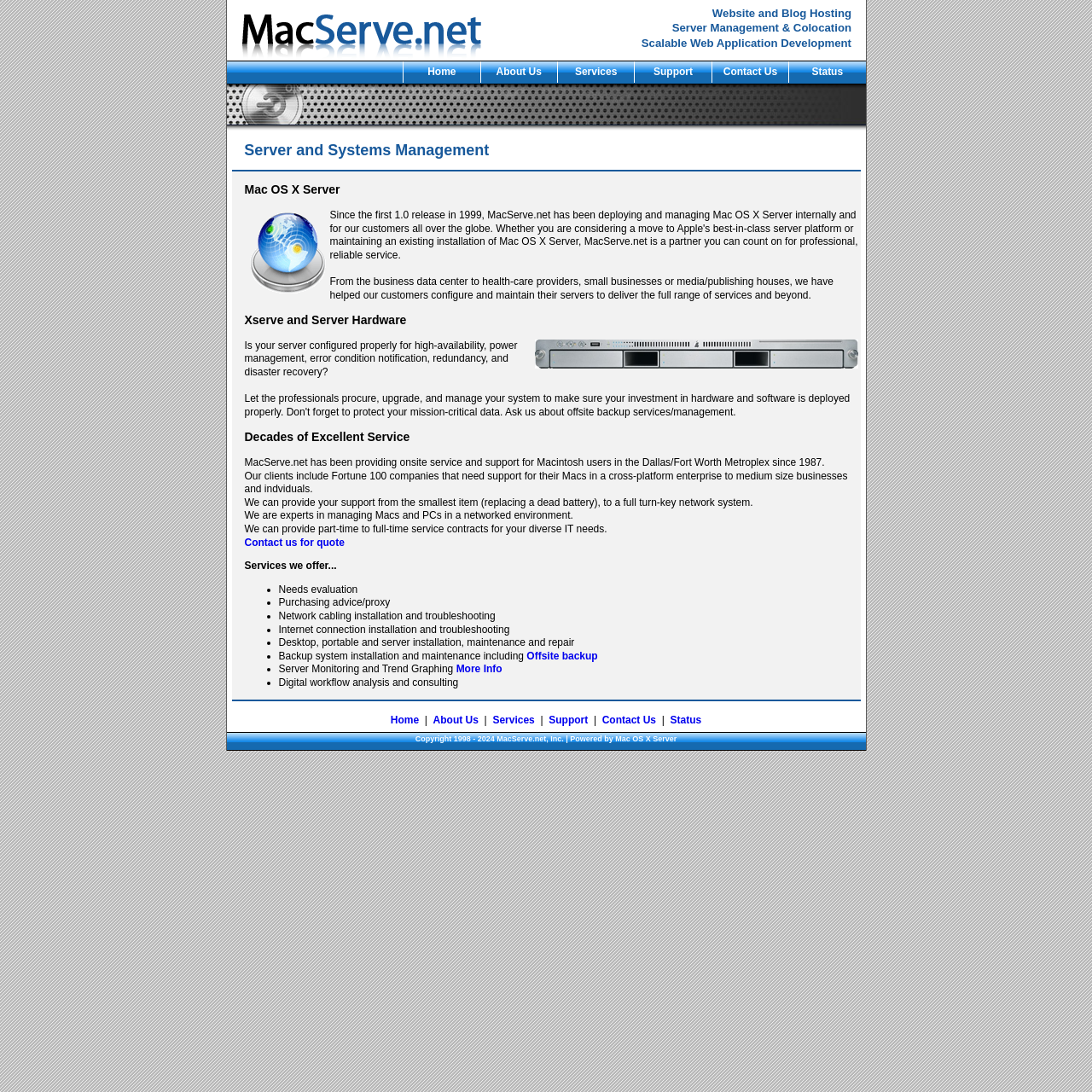Pinpoint the bounding box coordinates of the area that must be clicked to complete this instruction: "Click Scalable Web Application Development".

[0.587, 0.034, 0.78, 0.045]